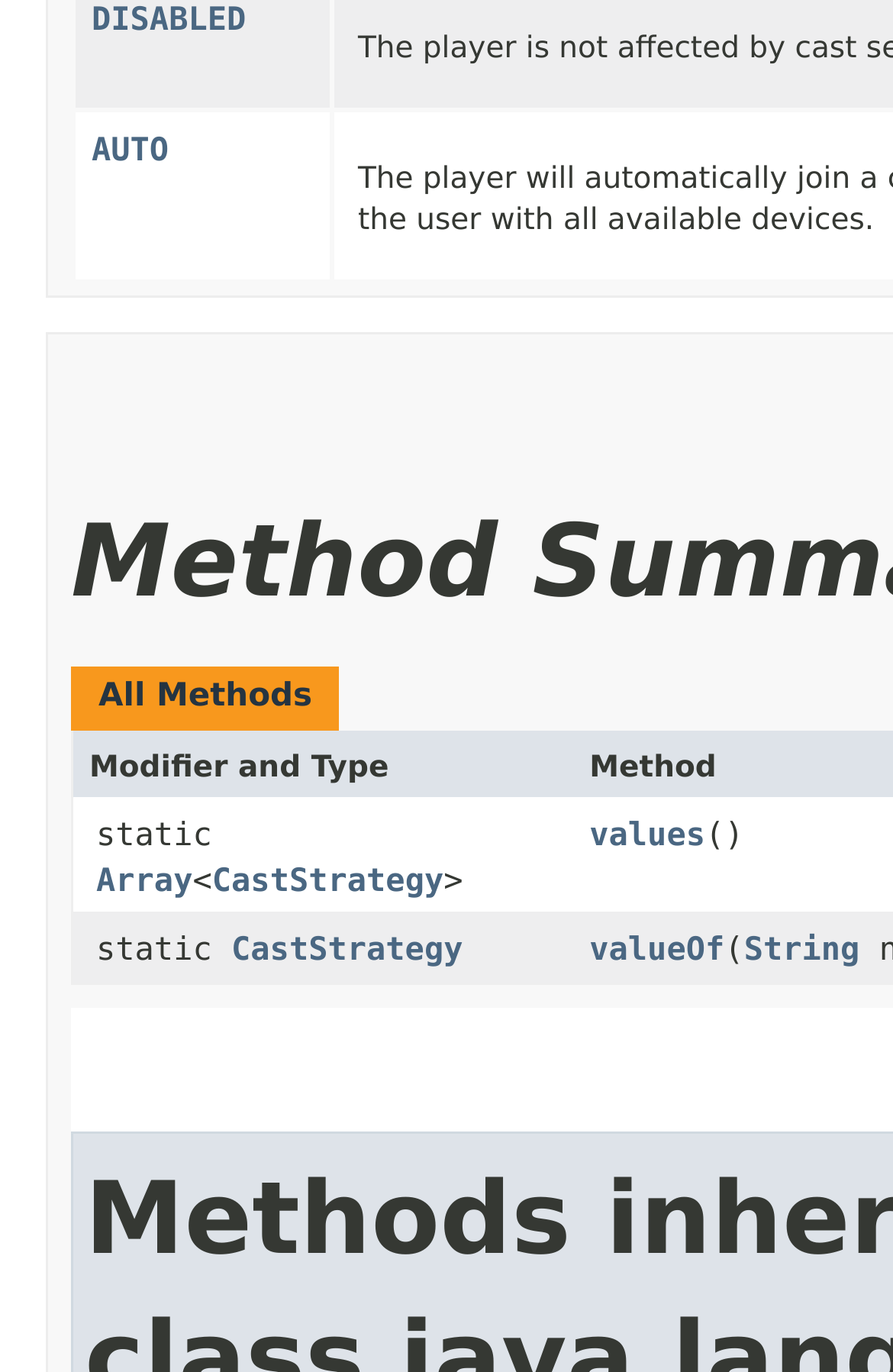Identify the bounding box coordinates of the part that should be clicked to carry out this instruction: "click Array".

[0.108, 0.629, 0.216, 0.656]